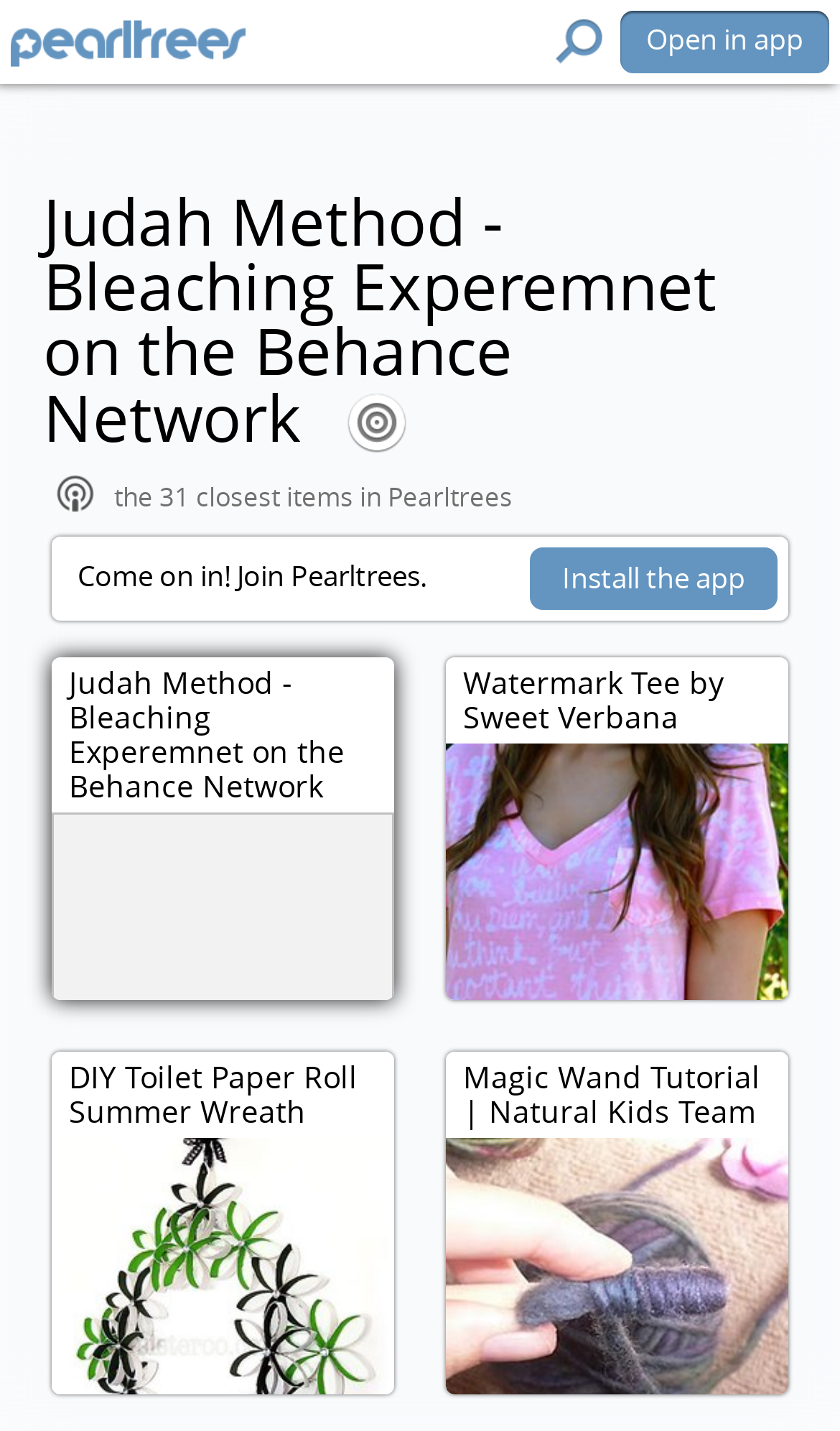What is the name of the first item?
Give a thorough and detailed response to the question.

I looked at the first StaticText element that seems to be describing an item, which is 'Judah Method - Bleaching Experemnet on the Behance Network'. The name of the first item is 'Judah Method'.